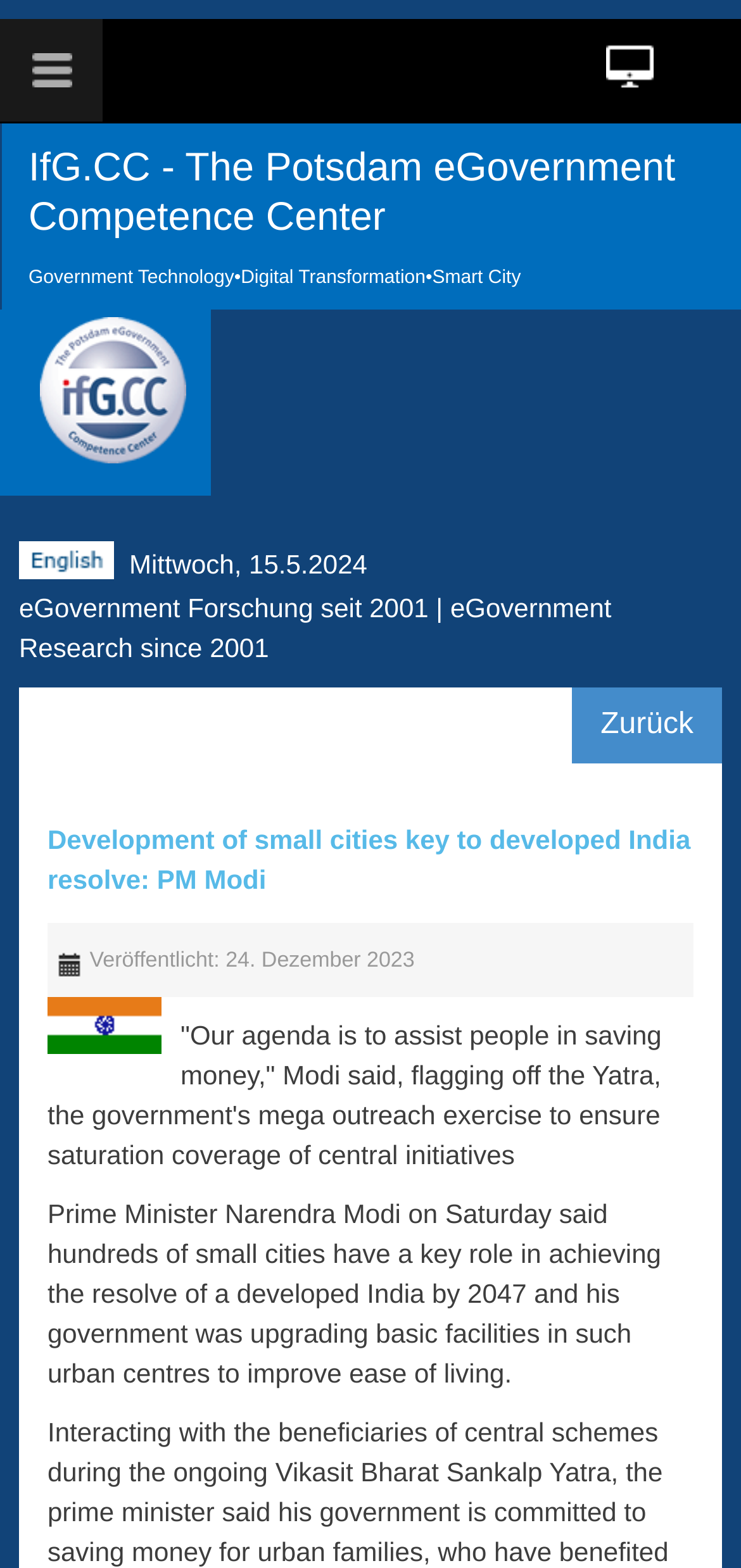Describe every aspect of the webpage in a detailed manner.

The webpage appears to be a news article or blog post about a statement made by Indian Prime Minister Narendra Modi regarding the development of small cities in India. 

At the top left of the page, there is a menu labeled "Menü". To the right of the menu, there is a link with no text. Below the menu, there is a heading that reads "IfG.CC - The Potsdam eGovernment Competence Center". 

Next to the heading, there is a static text that lists three topics: "Government Technology", "Digital Transformation", and "Smart City". Below this text, there is another link with no text. 

To the right of the link, there is a language selection option labeled "English (UK)" accompanied by a small flag icon. Below the language selection, there is a static text that reads "eGovernment Forschung seit 2001 | eGovernment Research since 2001". 

On the right side of the page, there is a link labeled "Zurück", which means "Back" in German. 

The main content of the page starts with a heading that reads "Development of small cities key to developed India resolve: PM Modi". Below the heading, there is a link with the same text as the heading. 

Underneath the link, there is a description list that provides details about the article, including the publication date "24. Dezember 2023". 

The article itself is divided into two paragraphs. The first paragraph quotes Prime Minister Modi, stating that the government's agenda is to assist people in saving money. The second paragraph explains that Modi emphasized the importance of small cities in achieving a developed India by 2047 and that the government is upgrading basic facilities in these cities to improve the ease of living.